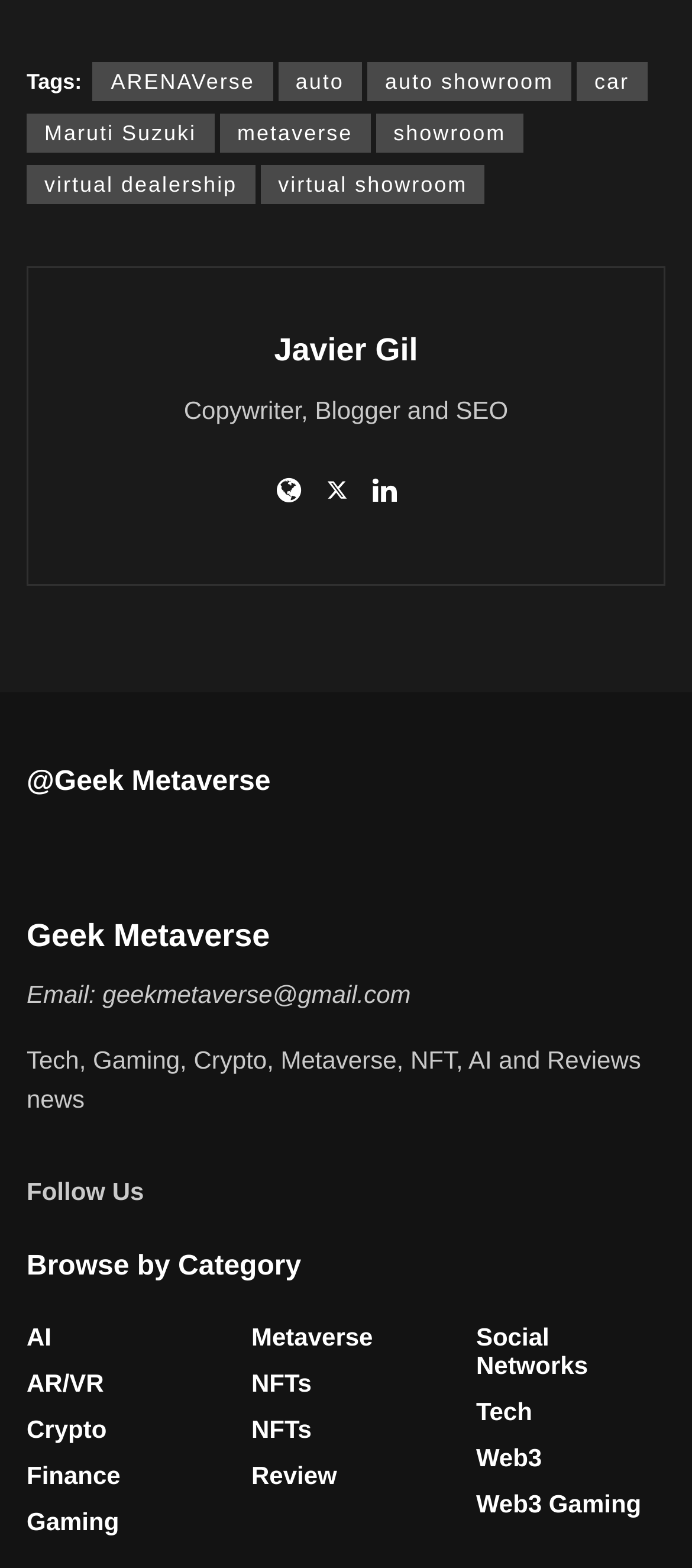What is the name of the author?
Kindly give a detailed and elaborate answer to the question.

The author's name is found in the heading element 'Javier Gil' with bounding box coordinates [0.118, 0.21, 0.882, 0.238]. Additionally, there is a link element with the same text 'Javier Gil' inside the heading element, which further confirms the author's name.